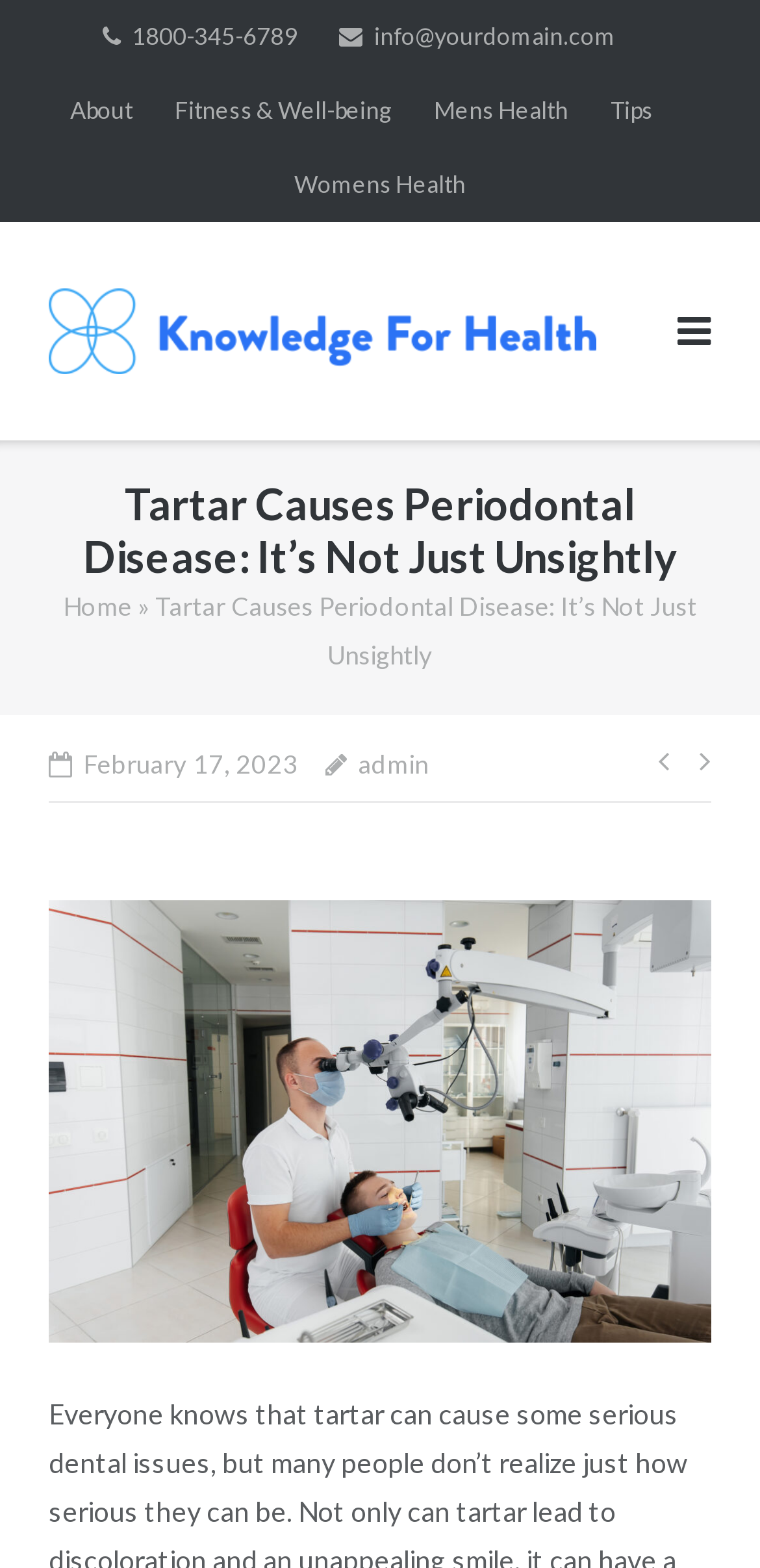What is the phone number to contact?
Your answer should be a single word or phrase derived from the screenshot.

1800-345-6789